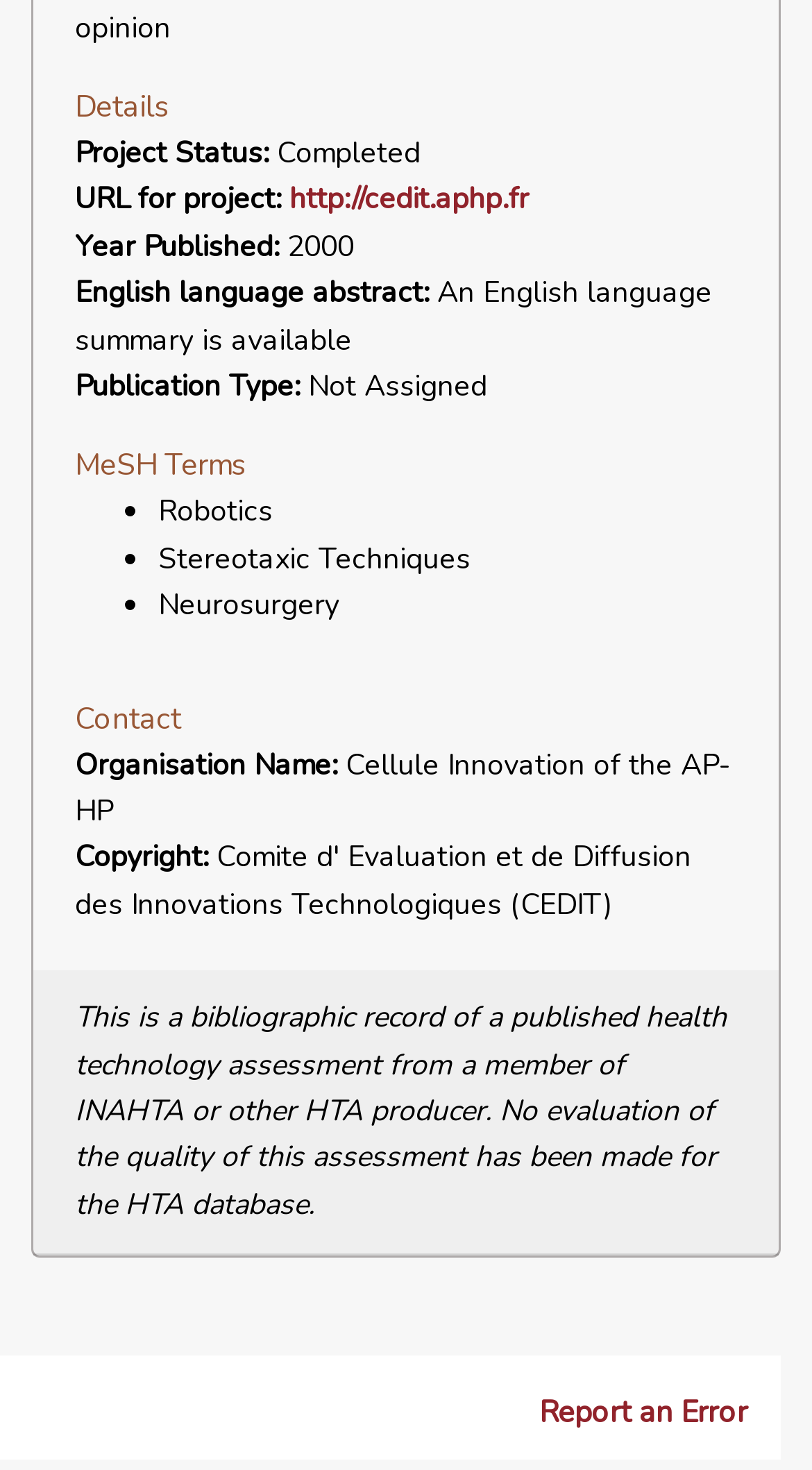Provide a single word or phrase answer to the question: 
What is the year the project was published?

2000